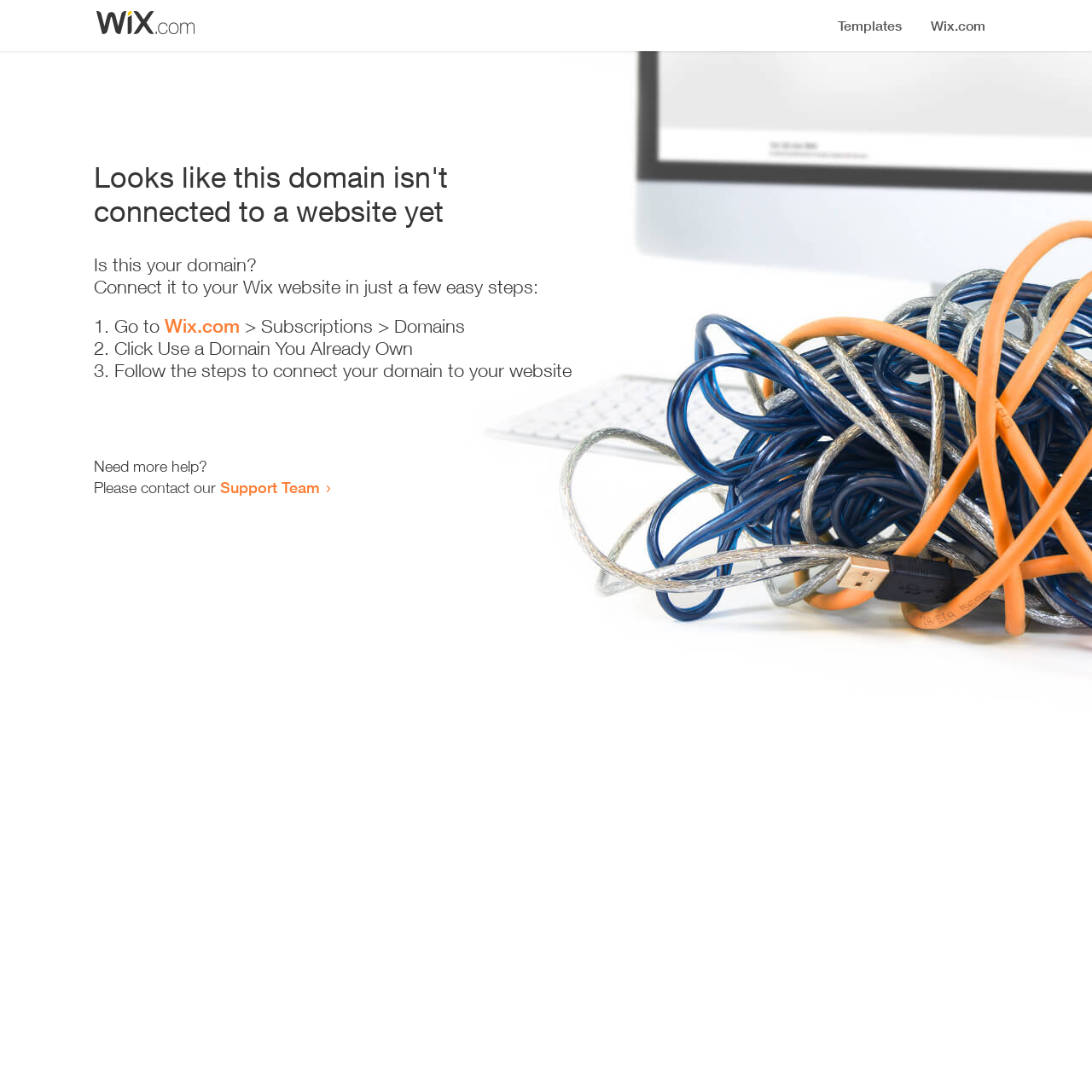Offer an extensive depiction of the webpage and its key elements.

The webpage appears to be an error page, indicating that a domain is not connected to a website yet. At the top, there is a small image, followed by a heading that states the error message. Below the heading, there is a series of instructions to connect the domain to a Wix website. The instructions are presented in a step-by-step format, with three numbered list items. The first step is to go to Wix.com, followed by navigating to the Subscriptions and Domains section. The second step is to click on "Use a Domain You Already Own", and the third step is to follow the instructions to connect the domain to the website. 

Below the instructions, there is a message asking if the user needs more help, and providing a link to contact the Support Team. The layout of the page is simple, with a clear and concise presentation of the error message and the instructions to resolve the issue.